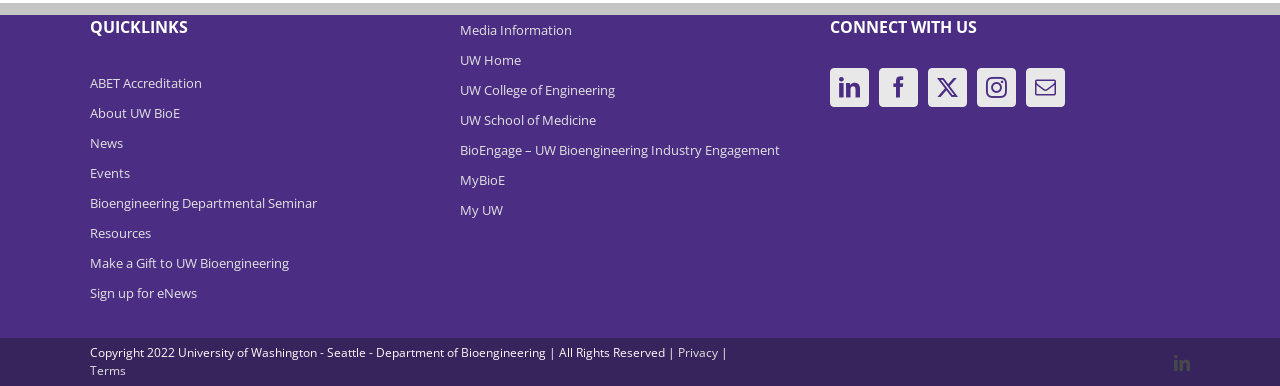What is the department name?
Please provide a single word or phrase as the answer based on the screenshot.

Bioengineering